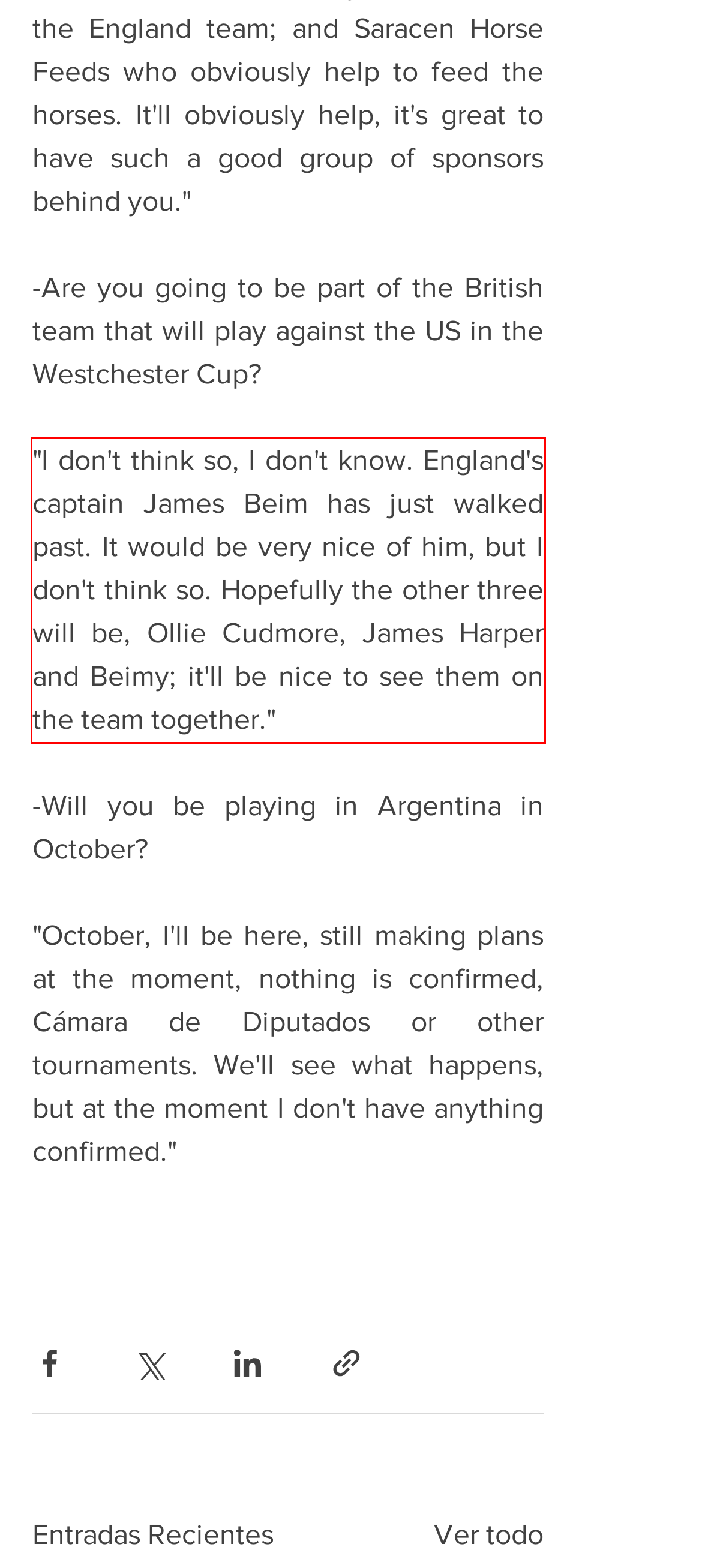Inspect the webpage screenshot that has a red bounding box and use OCR technology to read and display the text inside the red bounding box.

"I don't think so, I don't know. England's captain James Beim has just walked past. It would be very nice of him, but I don't think so. Hopefully the other three will be, Ollie Cudmore, James Harper and Beimy; it'll be nice to see them on the team together."